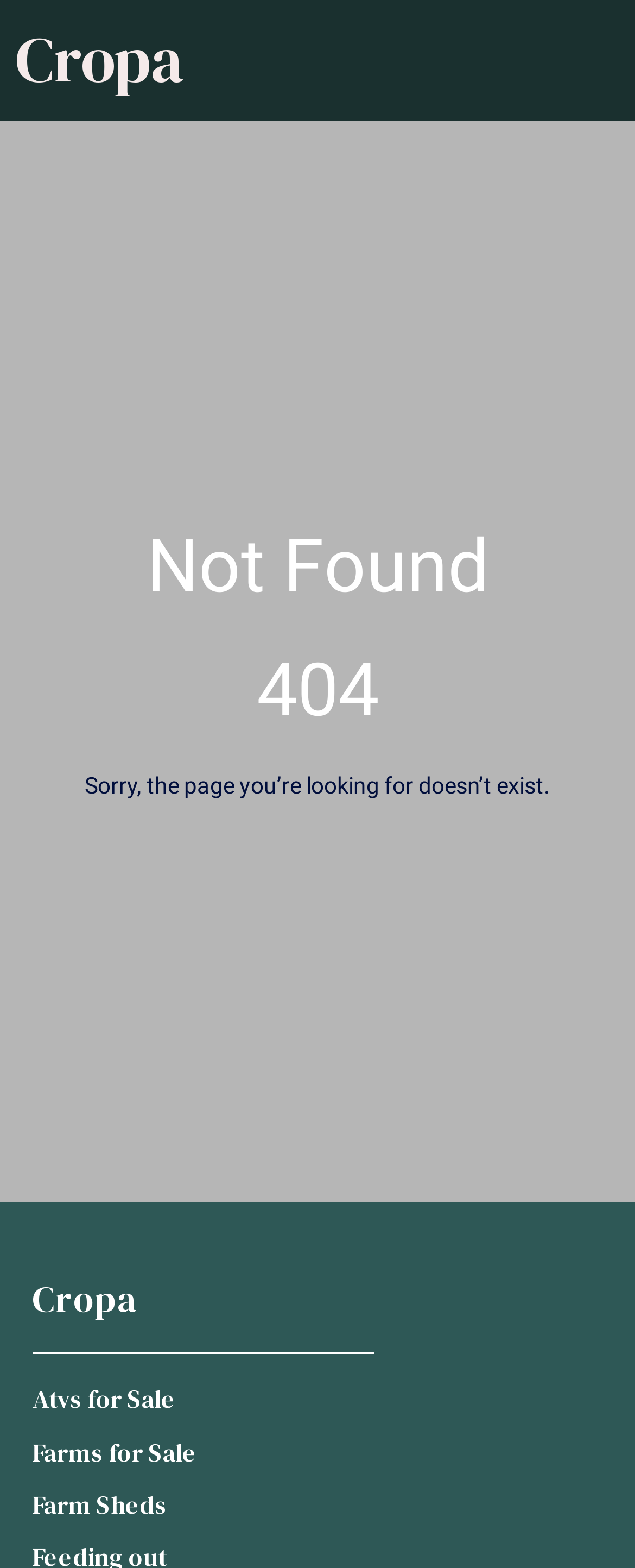Please provide a brief answer to the question using only one word or phrase: 
What are the categories of items for sale on this website?

Atvs, Farms, Farm Sheds